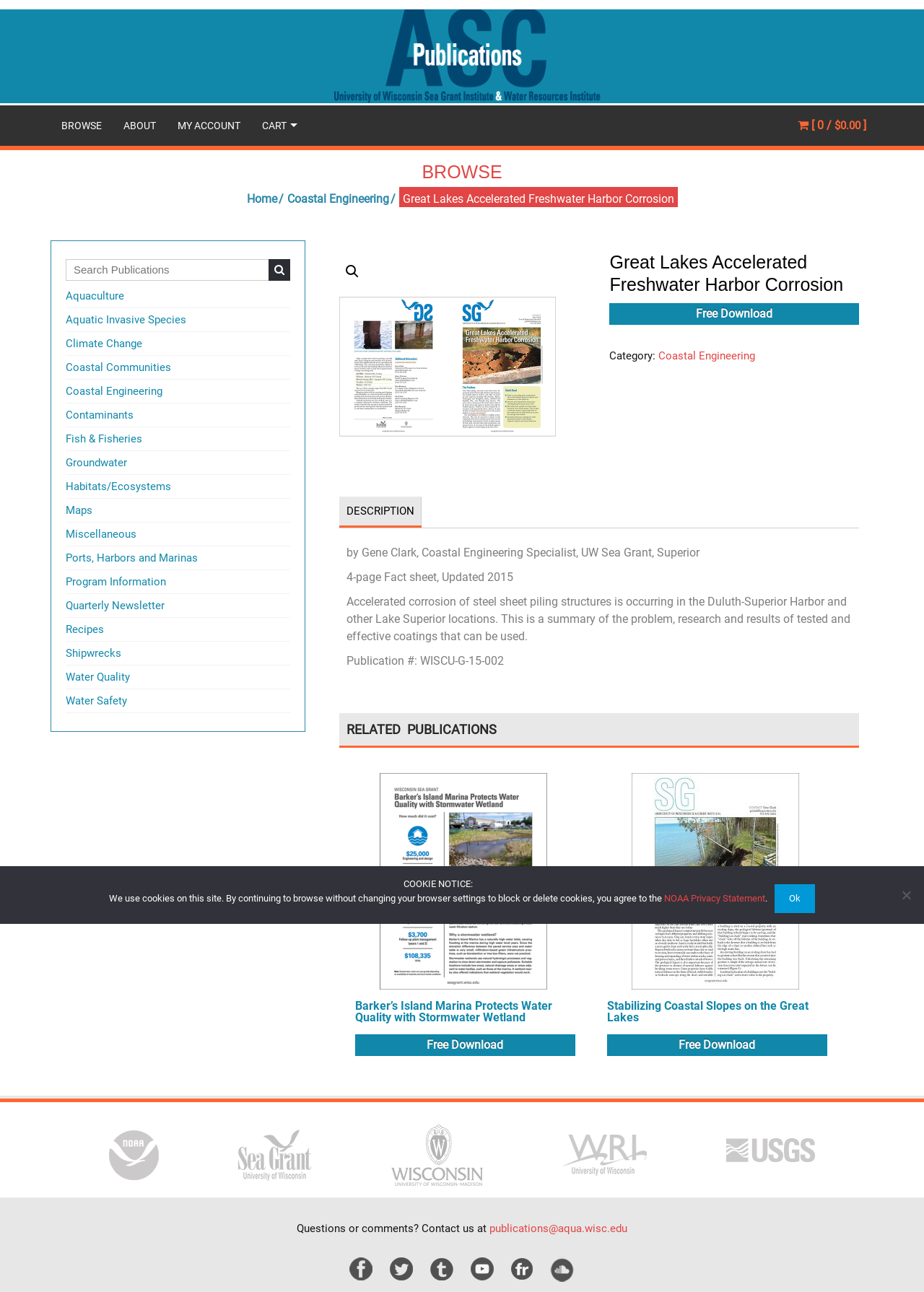What is the category of this publication?
Answer the question with a single word or phrase by looking at the picture.

Coastal Engineering